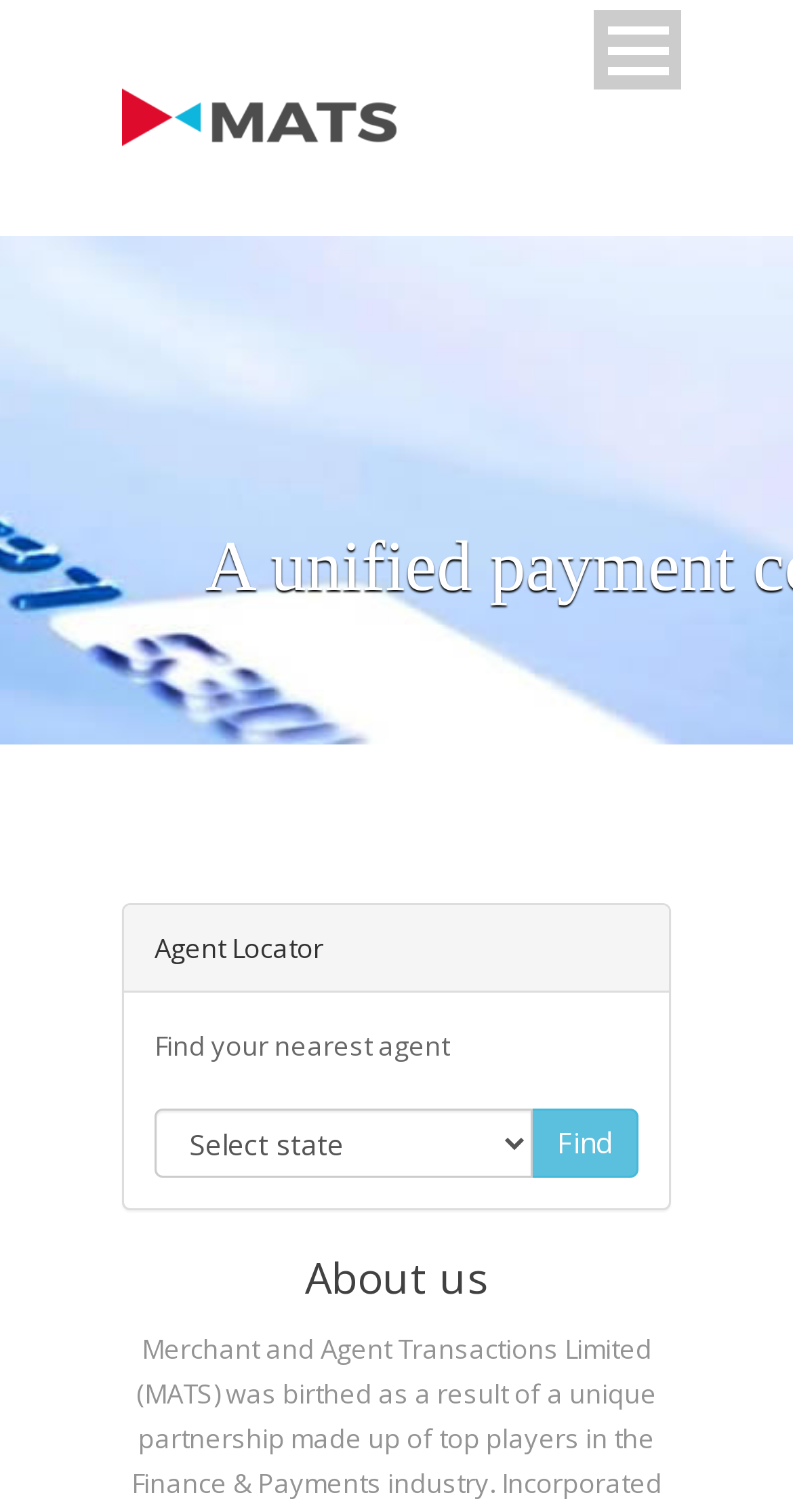How many columns are in the layout table?
Kindly offer a comprehensive and detailed response to the question.

The layout table contains a combobox and a button, which are stacked vertically, suggesting that it has only one column.